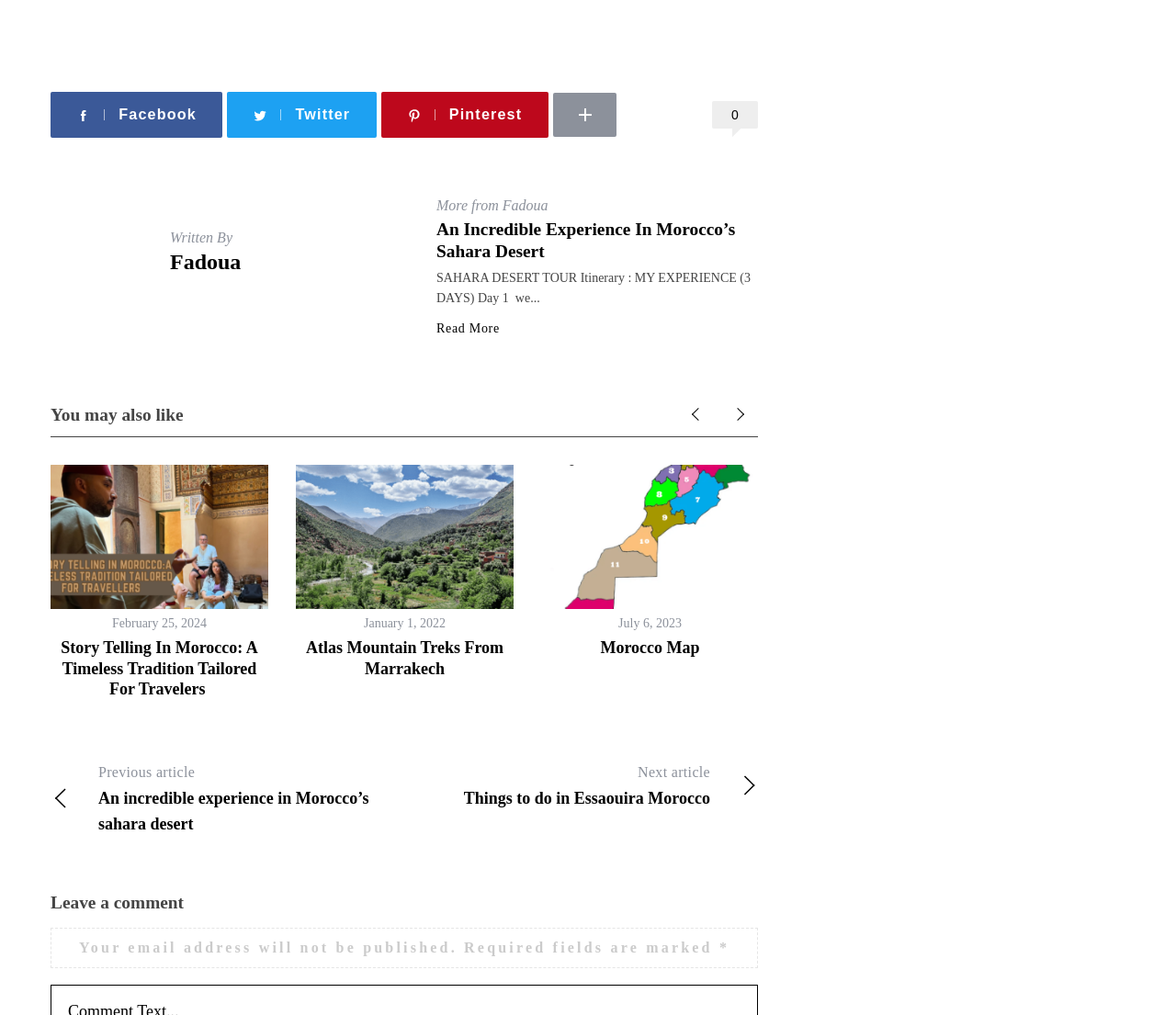How many articles are listed under 'You may also like'?
Please give a detailed and elaborate explanation in response to the question.

I looked for the section 'You may also like' on the webpage and counted the number of articles listed below it. There are three articles listed, each with a title and a date.